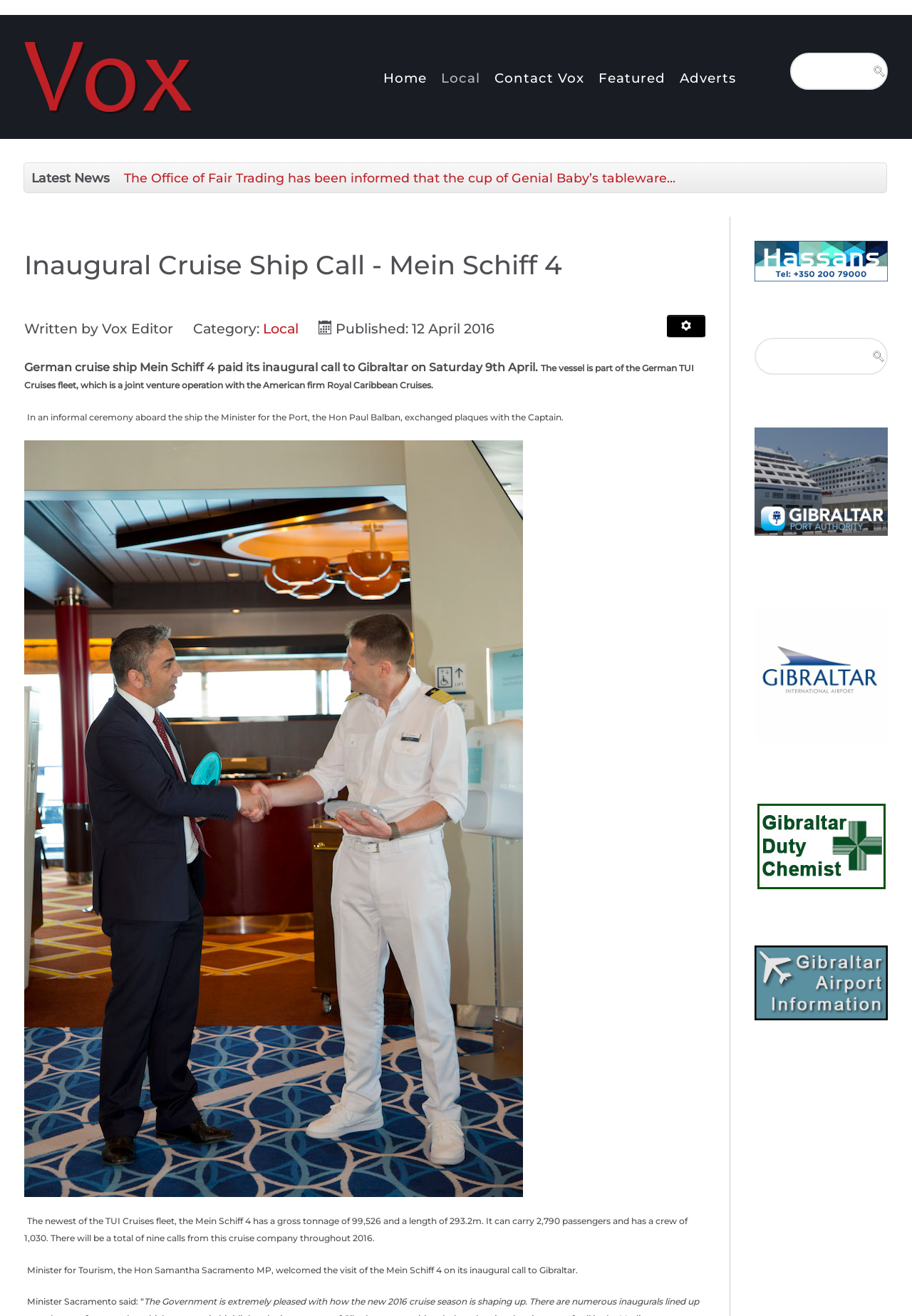Give a detailed overview of the webpage's appearance and contents.

The webpage is about VOX Gibraltar News, specifically featuring an article about the inaugural cruise ship call of Mein Schiff 4. At the top left, there is a link to "Notio" accompanied by an image. To the right, there are several links to navigate to different sections of the website, including "Home", "Local", "Contact Vox", "Featured", and "Adverts". 

On the top right, there is a search bar where users can input keywords. Below the navigation links, there is a table layout with a row containing the title "Latest News" and a link to a news article. 

The main content of the webpage is an article about the inaugural cruise ship call of Mein Schiff 4. The article title "Inaugural Cruise Ship Call - Mein Schiff 4" is prominently displayed. Below the title, there is a section with details about the article, including the author "Vox Editor" and the category "Local". 

The article itself is divided into several paragraphs, describing the event of the Mein Schiff 4's inaugural call to Gibraltar, including the ceremony aboard the ship and the ship's specifications. There are also quotes from the Minister for Tourism, the Hon Samantha Sacramento MP. 

On the right side of the article, there is a section with a link to "Hassans International Law Firm" accompanied by an image. Below this section, there is another search bar and a few disabled plugin objects. At the bottom of the page, there are a few more links, but they do not have any descriptive text.